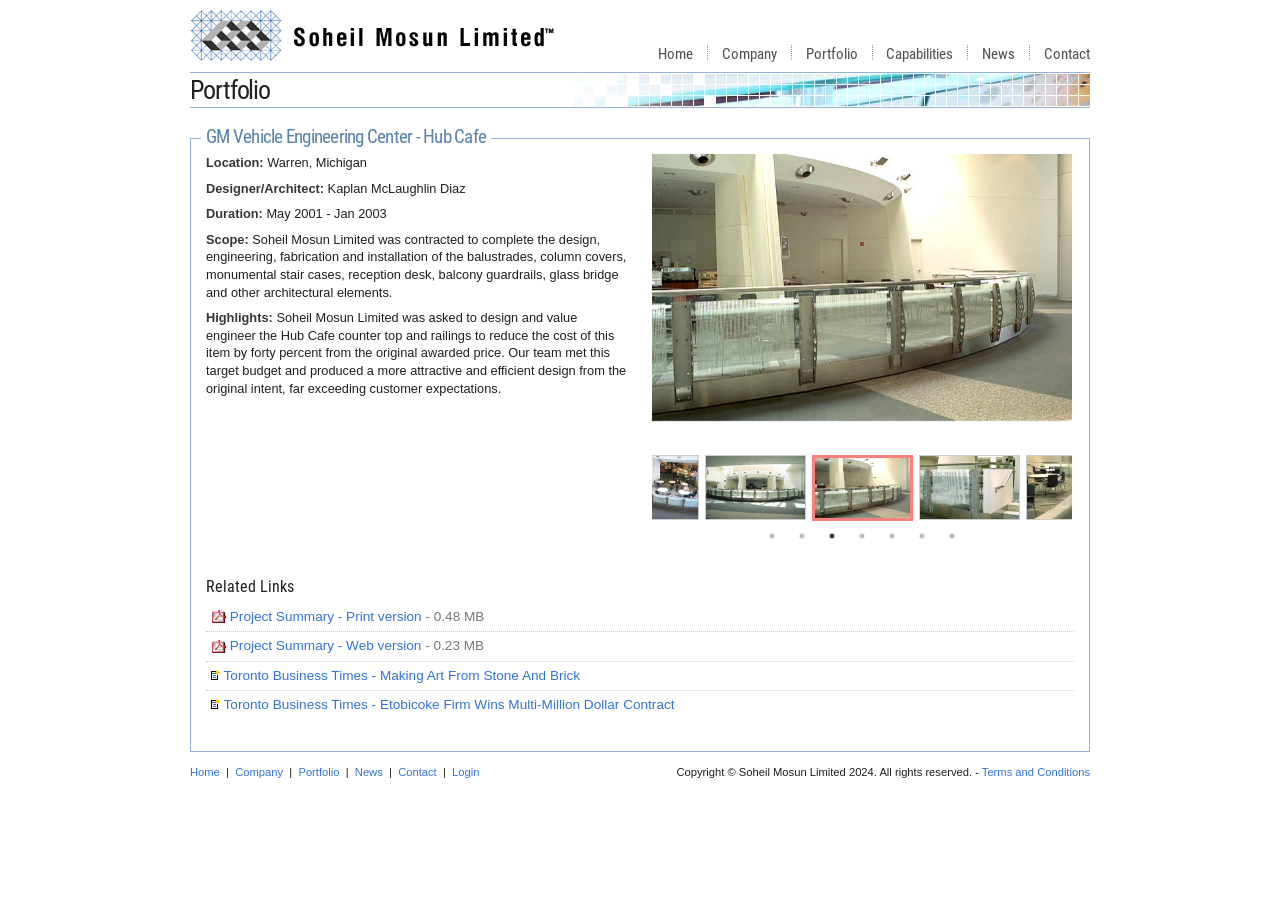Describe all the key features and sections of the webpage thoroughly.

This webpage is about Soheil Mosun Limited, a designer and custom architectural manufacturer. At the top, there is a main navigation menu with links to "Home", "Company", "Portfolio", "Capabilities", "News", and "Contact". Each link has a small image beside it.

Below the navigation menu, there is a heading that says "Portfolio". Underneath, there is a section about a specific project, the "GM Vehicle Engineering Center - Hub Cafe". This section includes details about the project, such as the location, designer/architect, duration, and scope. There is also a paragraph describing the project's highlights.

To the right of the project details, there is a large image. Below the image, there are several tab panels with images inside. The tabs are labeled "1 of 3", "2 of 3", and so on, up to "7 of 3". The third tab is currently selected.

Further down the page, there is a heading that says "Related Links". Underneath, there are links to related documents, such as a project summary in print and web versions. There are also links to news articles about the company.

At the very bottom of the page, there is a footer section with links to "Home", "Company", "Portfolio", "News", and "Contact", as well as a copyright notice and a link to "Terms and Conditions".